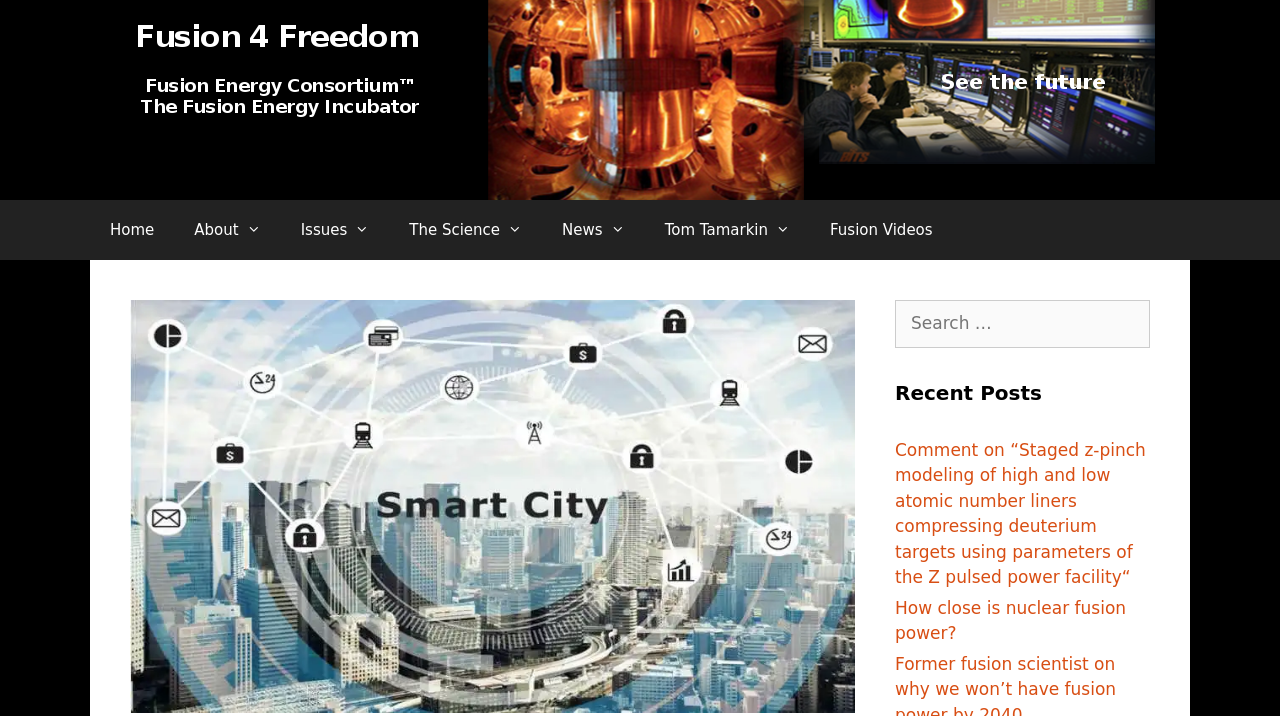Please find and generate the text of the main header of the webpage.

LPWA to connect 140 million smart city sensing devices